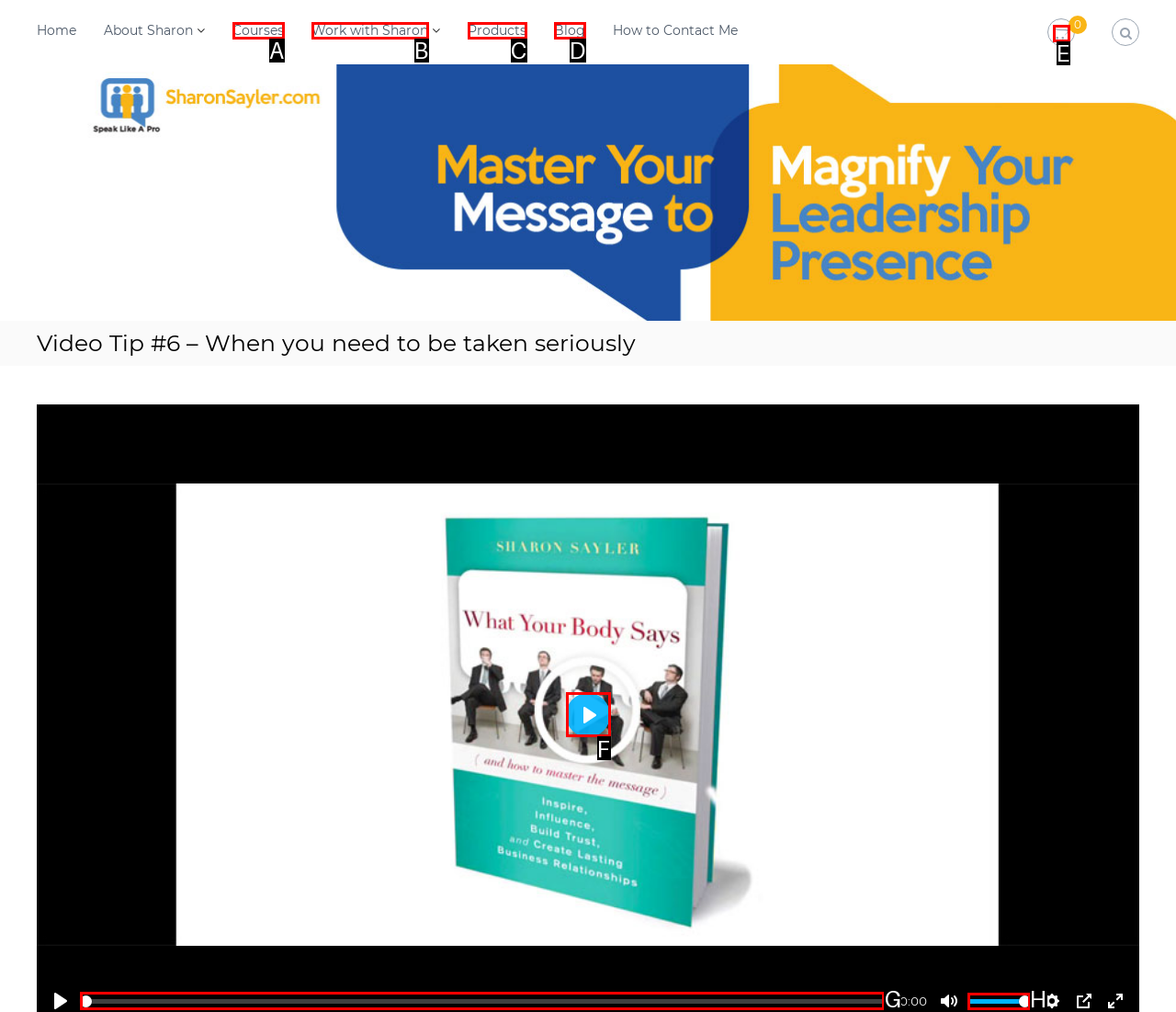Based on the choices marked in the screenshot, which letter represents the correct UI element to perform the task: Adjust the volume?

H